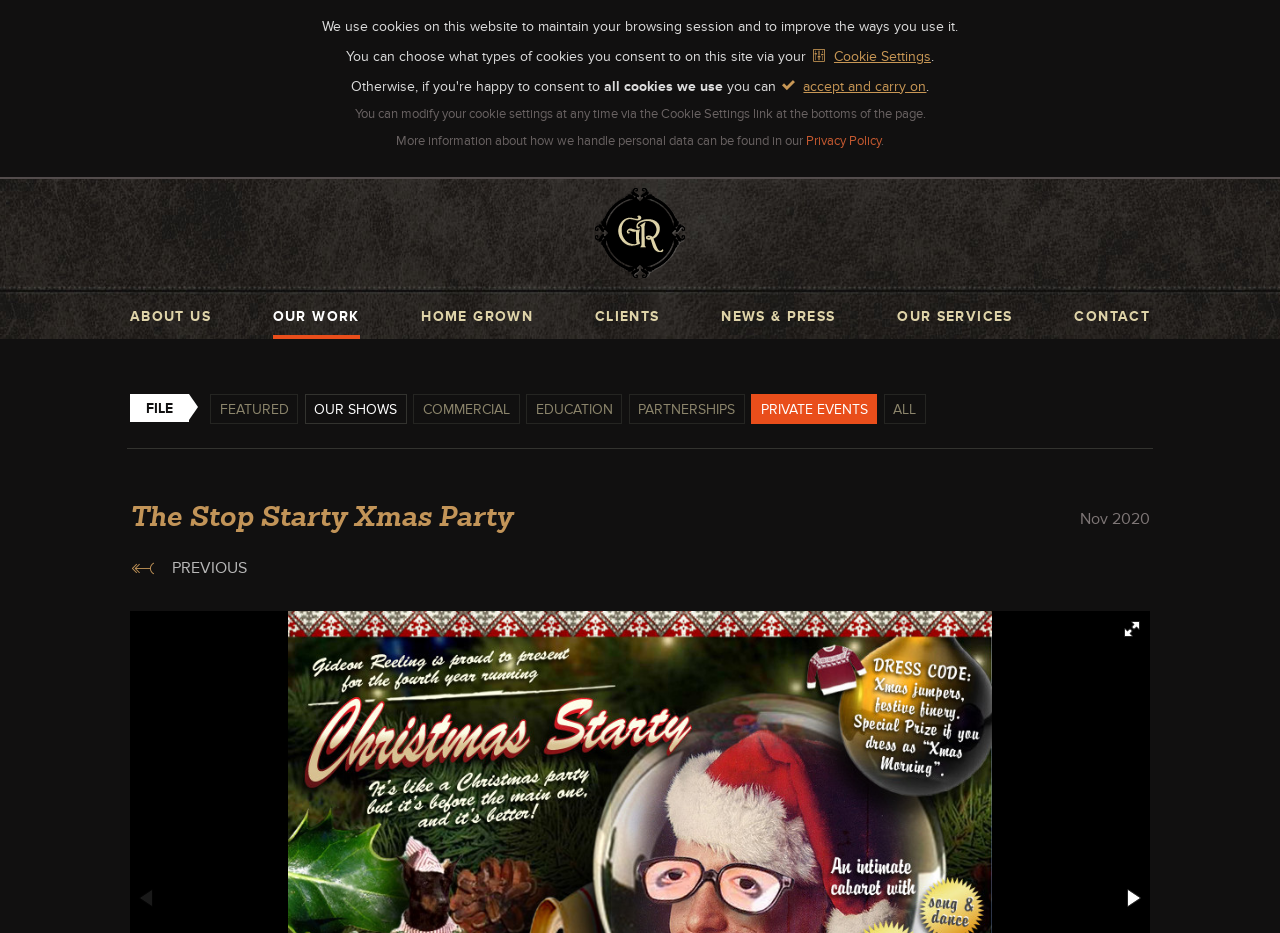Please reply with a single word or brief phrase to the question: 
What are the different sections of the website?

ABOUT US, OUR WORK, HOME GROWN, etc.